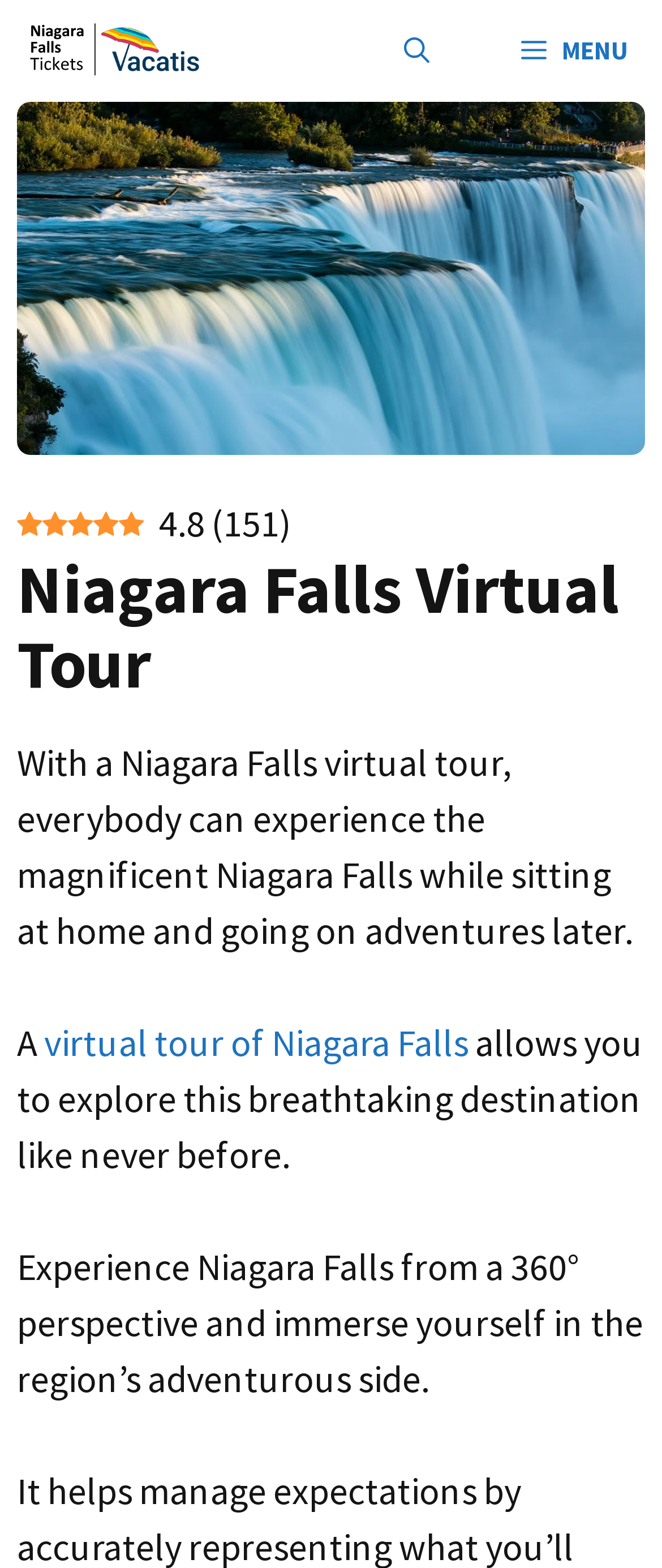Identify the bounding box of the HTML element described as: "virtual tour of Niagara Falls".

[0.067, 0.65, 0.708, 0.68]